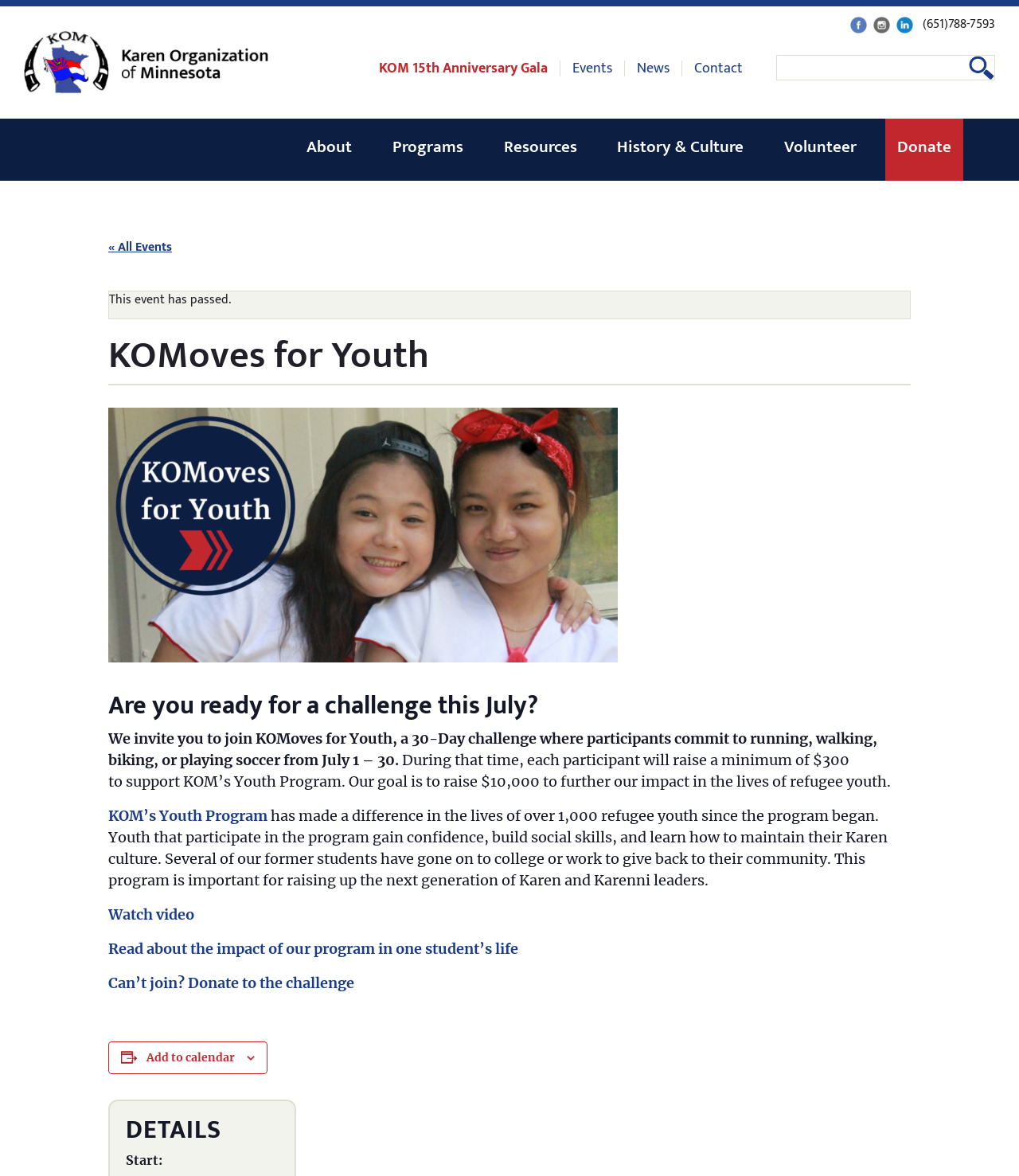Extract the main title from the webpage.

KOMoves for Youth